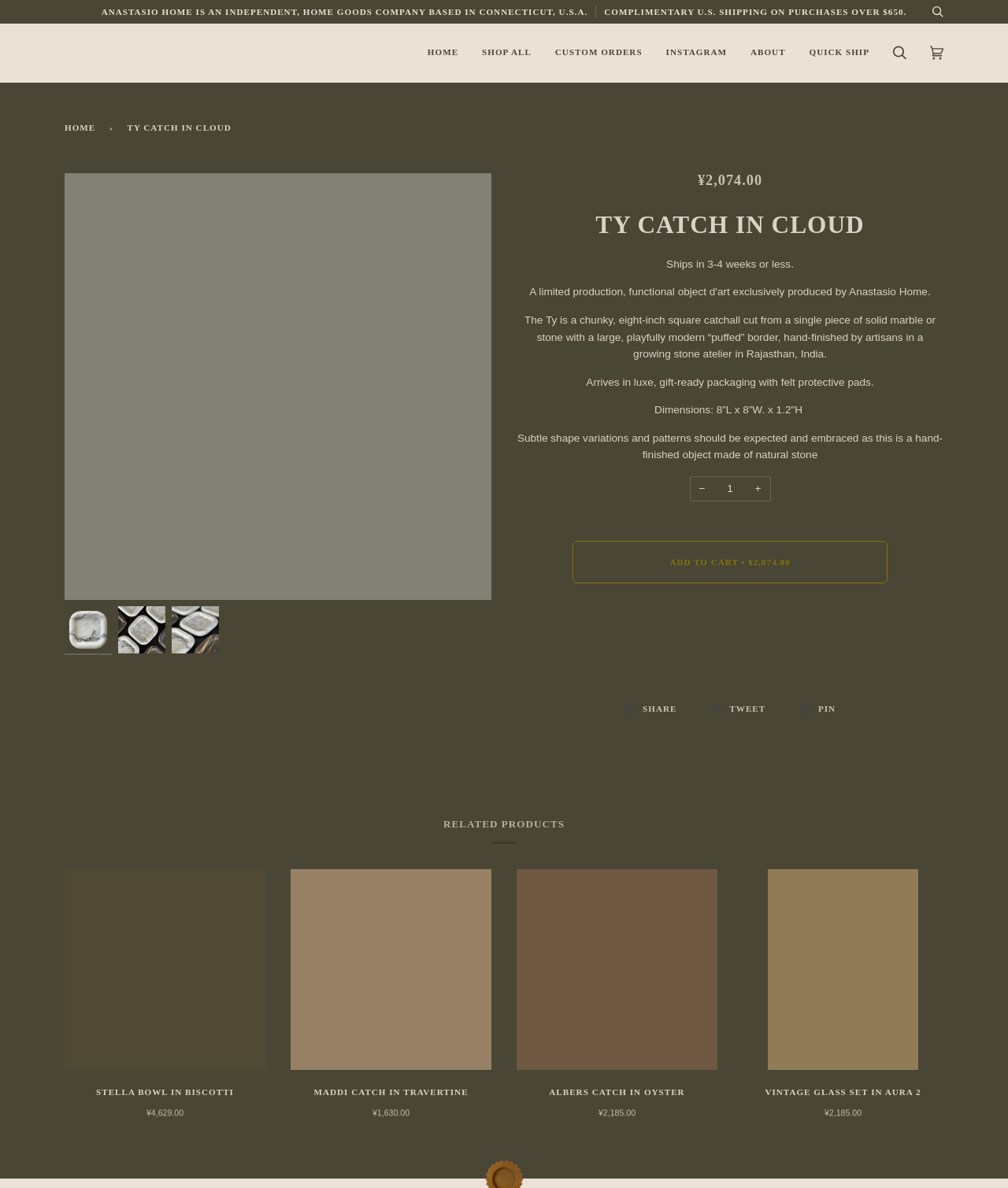Reply to the question with a single word or phrase:
What is the price of the Ty Catch in Cloud?

¥2,074.00